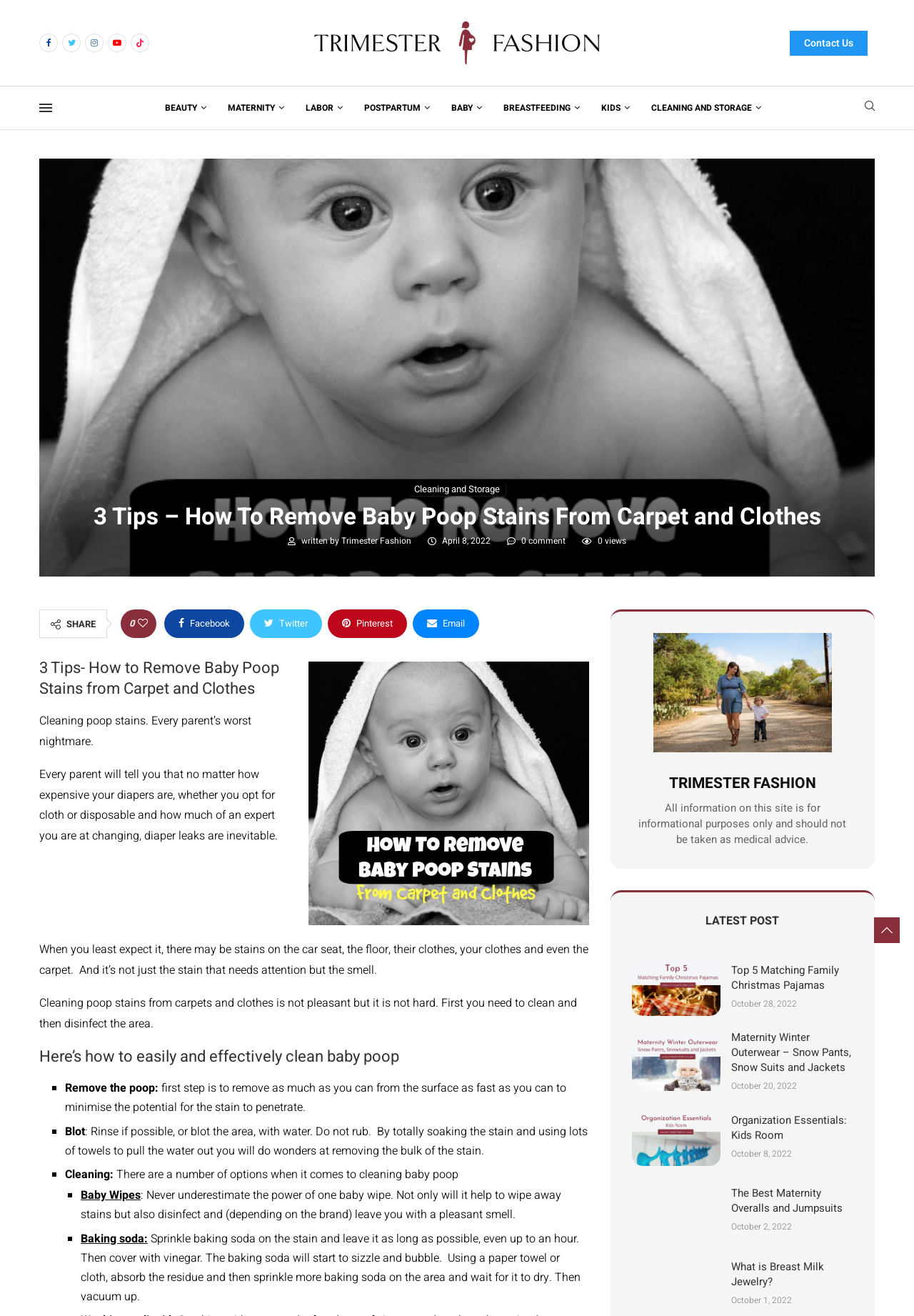Respond to the following question with a brief word or phrase:
What are the options for cleaning baby poop stains?

Baby Wipes and Baking Soda